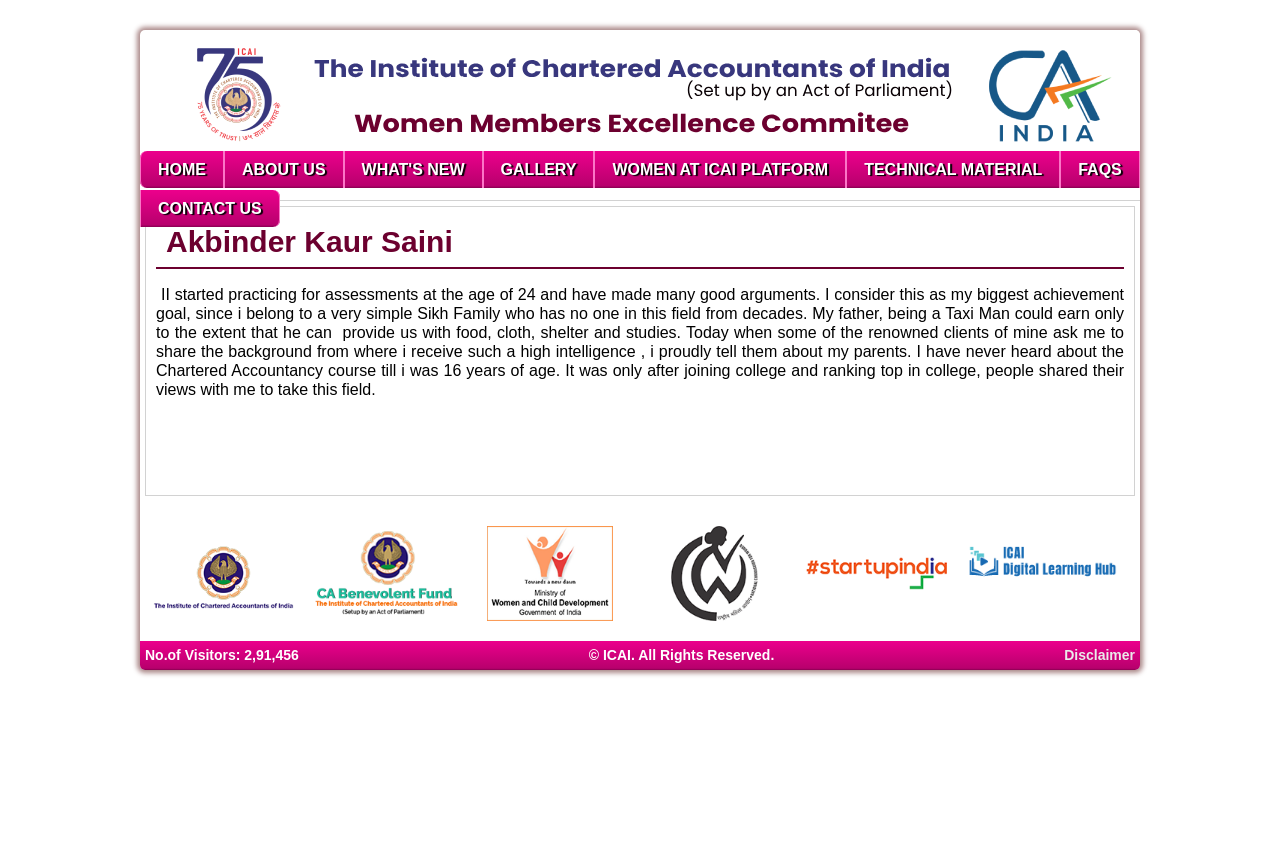Locate the bounding box coordinates of the segment that needs to be clicked to meet this instruction: "go to home page".

[0.109, 0.178, 0.175, 0.222]